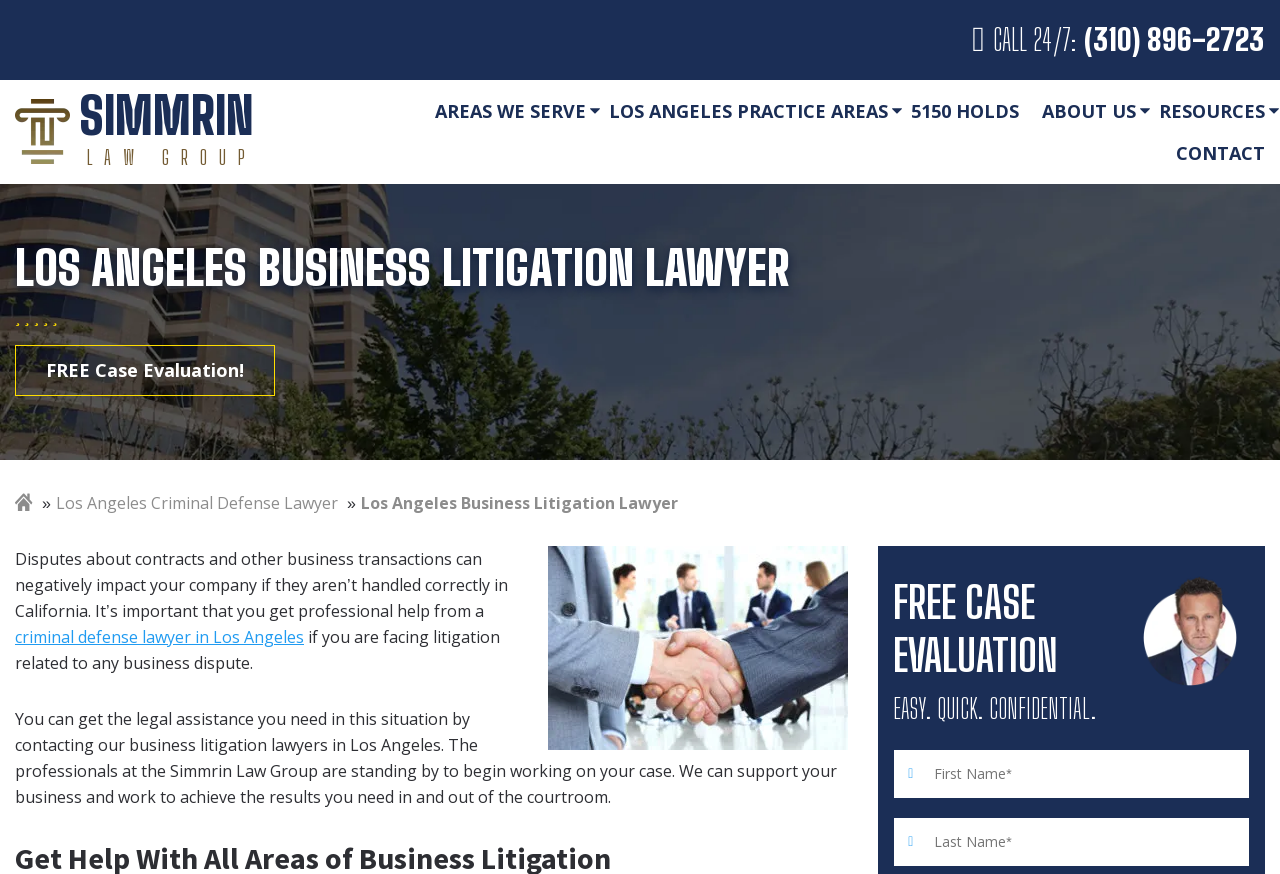Given the description: "Los Angeles Criminal Defense Lawyer", determine the bounding box coordinates of the UI element. The coordinates should be formatted as four float numbers between 0 and 1, [left, top, right, bottom].

[0.044, 0.563, 0.264, 0.588]